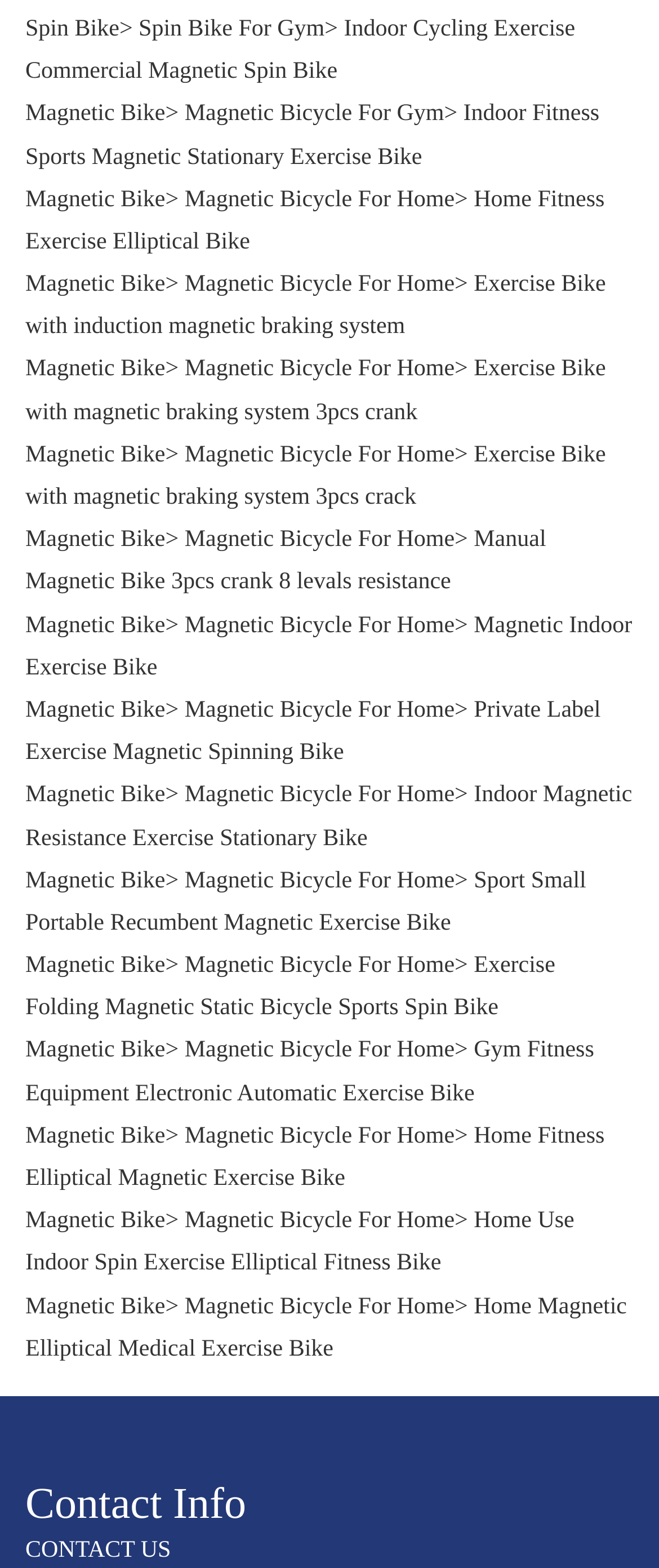Provide the bounding box coordinates of the HTML element described by the text: "Magnetic Bike". The coordinates should be in the format [left, top, right, bottom] with values between 0 and 1.

[0.038, 0.228, 0.251, 0.244]